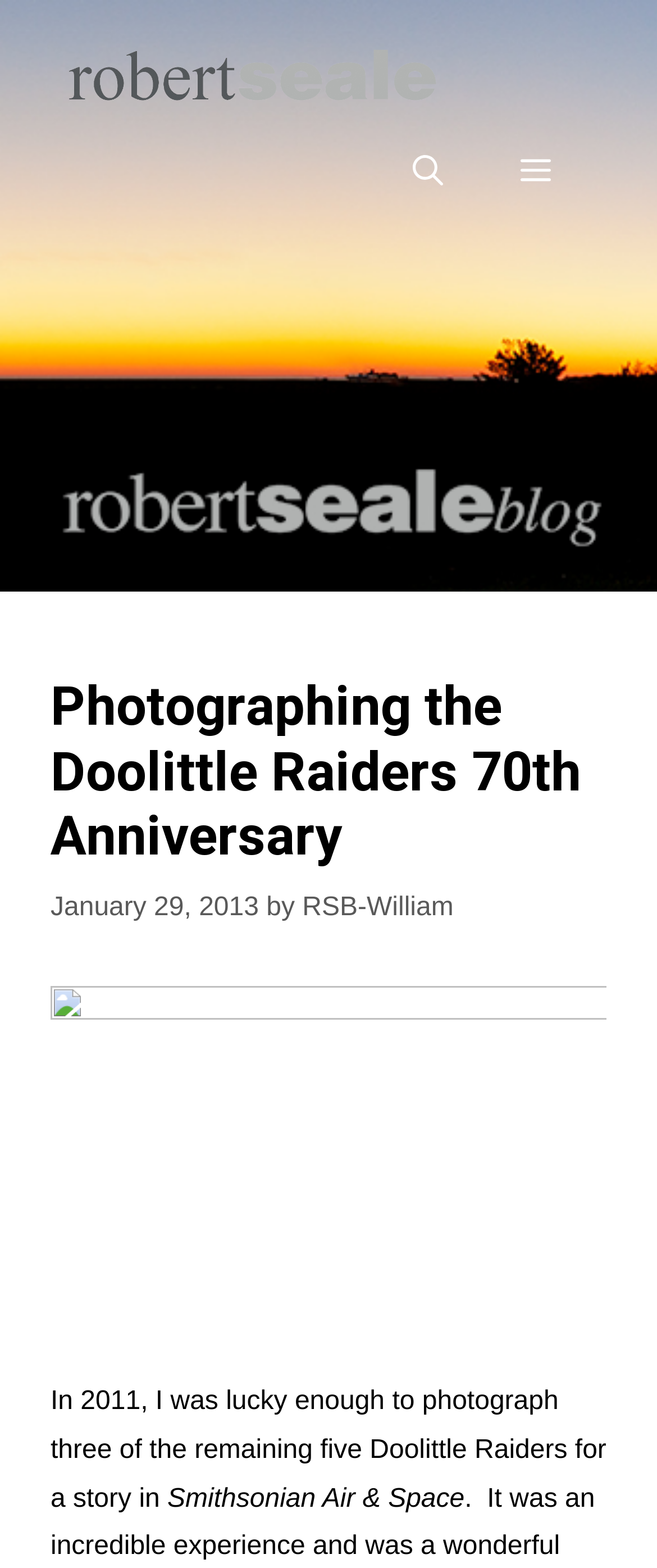How many Doolittle Raiders were left in 2011? Based on the screenshot, please respond with a single word or phrase.

five